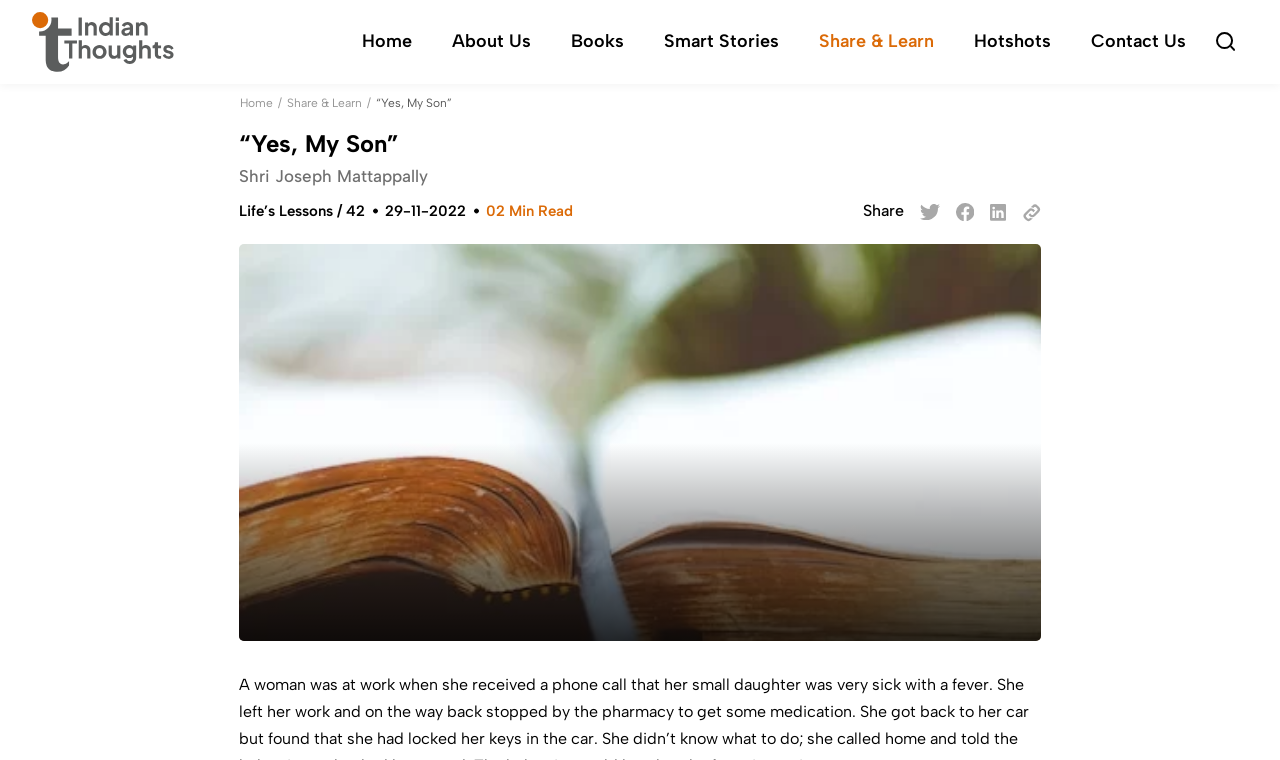Offer an extensive depiction of the webpage and its key elements.

This webpage appears to be a blog post or article page. At the top, there is a navigation menu with 7 links: "Home", "About Us", "Books", "Smart Stories", "Share & Learn", "Hotshots", and "Contact Us". These links are positioned horizontally across the top of the page.

Below the navigation menu, there is a large image that spans almost the entire width of the page. Above this image, there is a smaller image and a link.

The main content of the page is divided into two sections. On the left, there is a heading that reads "“Yes, My Son”" and a subheading with the author's name, "Shri Joseph Mattappally". Below this, there is a series of text elements that display the publication date, "29-11-2022", the reading time, "02 Min Read", and a "Share" button.

On the right side of the page, there is a large figure that takes up most of the vertical space. This figure contains an image related to the article, which is also titled "“Yes, My Son”".

At the bottom of the page, there are several social media links, each represented by a small image. These links are positioned horizontally and are centered at the bottom of the page.

The article's content is not explicitly described in the accessibility tree, but based on the meta description, it appears to be a story about a woman who receives a phone call that her small daughter is very sick with a fever and leaves work to care for her.